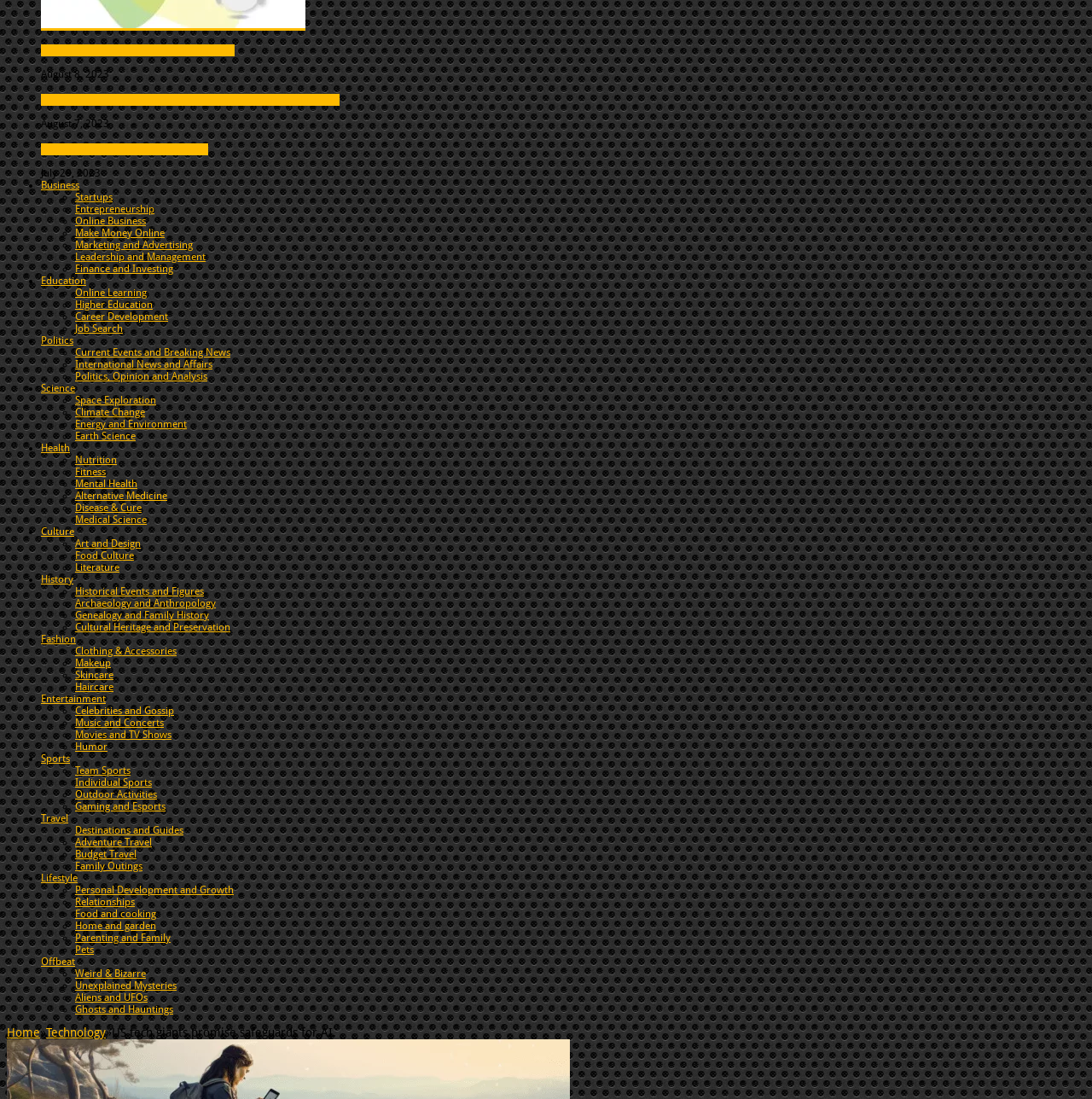How many subtopics are listed under the category 'Health'? Using the information from the screenshot, answer with a single word or phrase.

7